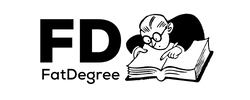What is the theme of the FatDegree platform?
Deliver a detailed and extensive answer to the question.

The illustration of a bespectacled character reading a book and the overall design of the logo convey a sense of accessibility and engagement, inviting viewers to explore the content associated with FatDegree, which is likely aimed at providing insights or resources related to various topics, including health and wellness, reflecting a theme of study and knowledge.